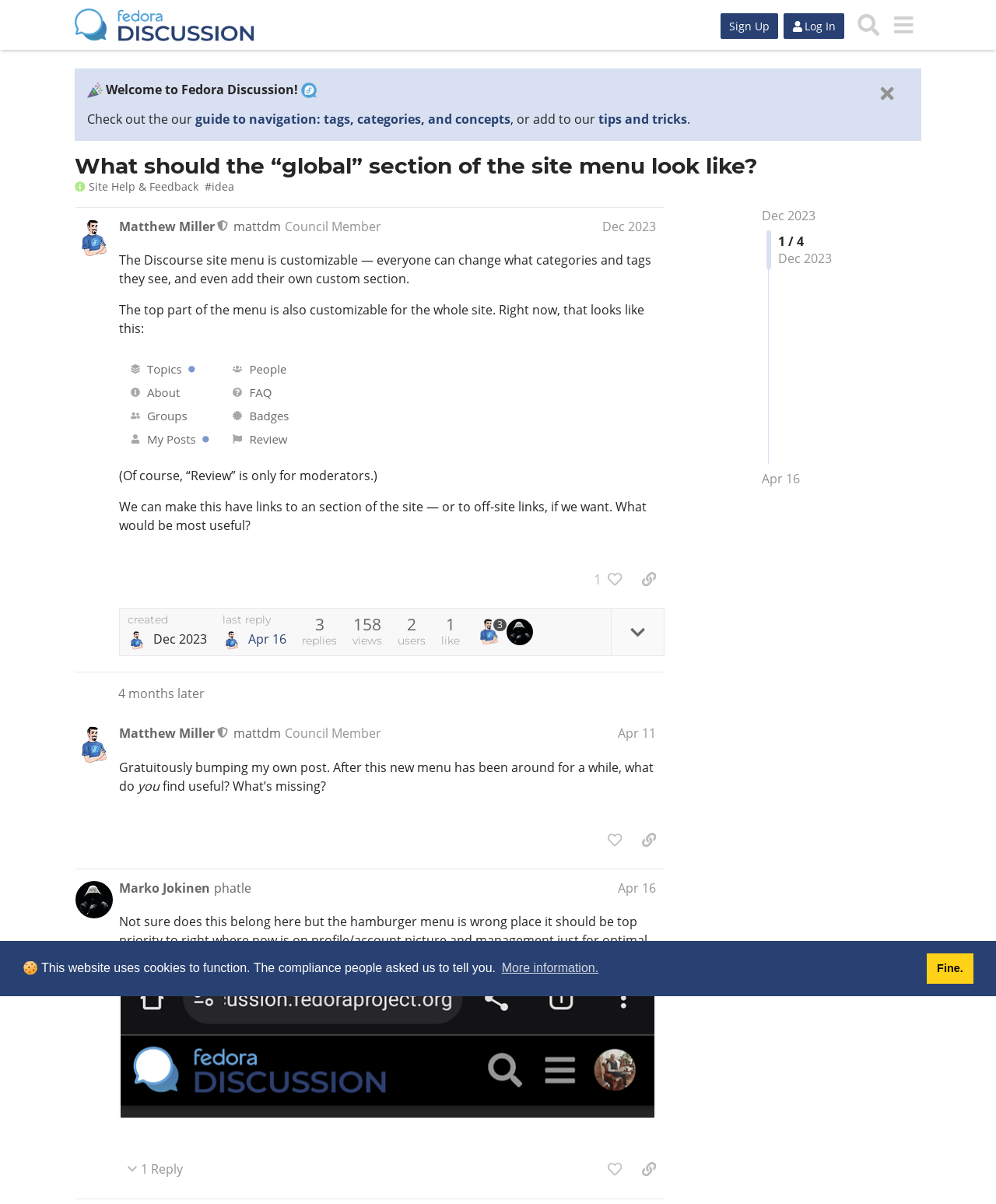Identify and provide the bounding box for the element described by: "Dec 2023".

[0.765, 0.172, 0.819, 0.186]